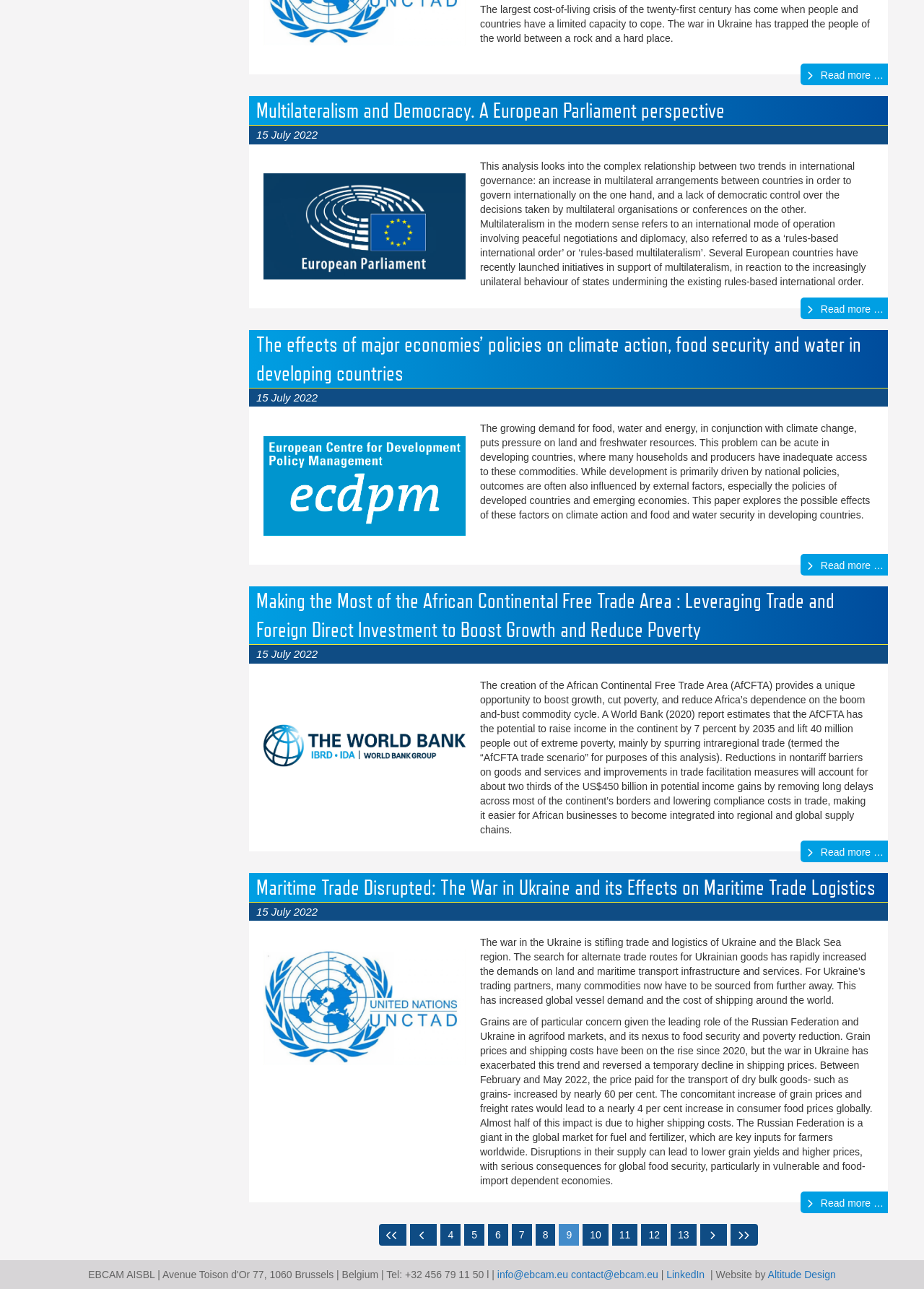Provide the bounding box coordinates of the HTML element described by the text: "Read more …". The coordinates should be in the format [left, top, right, bottom] with values between 0 and 1.

[0.867, 0.43, 0.961, 0.448]